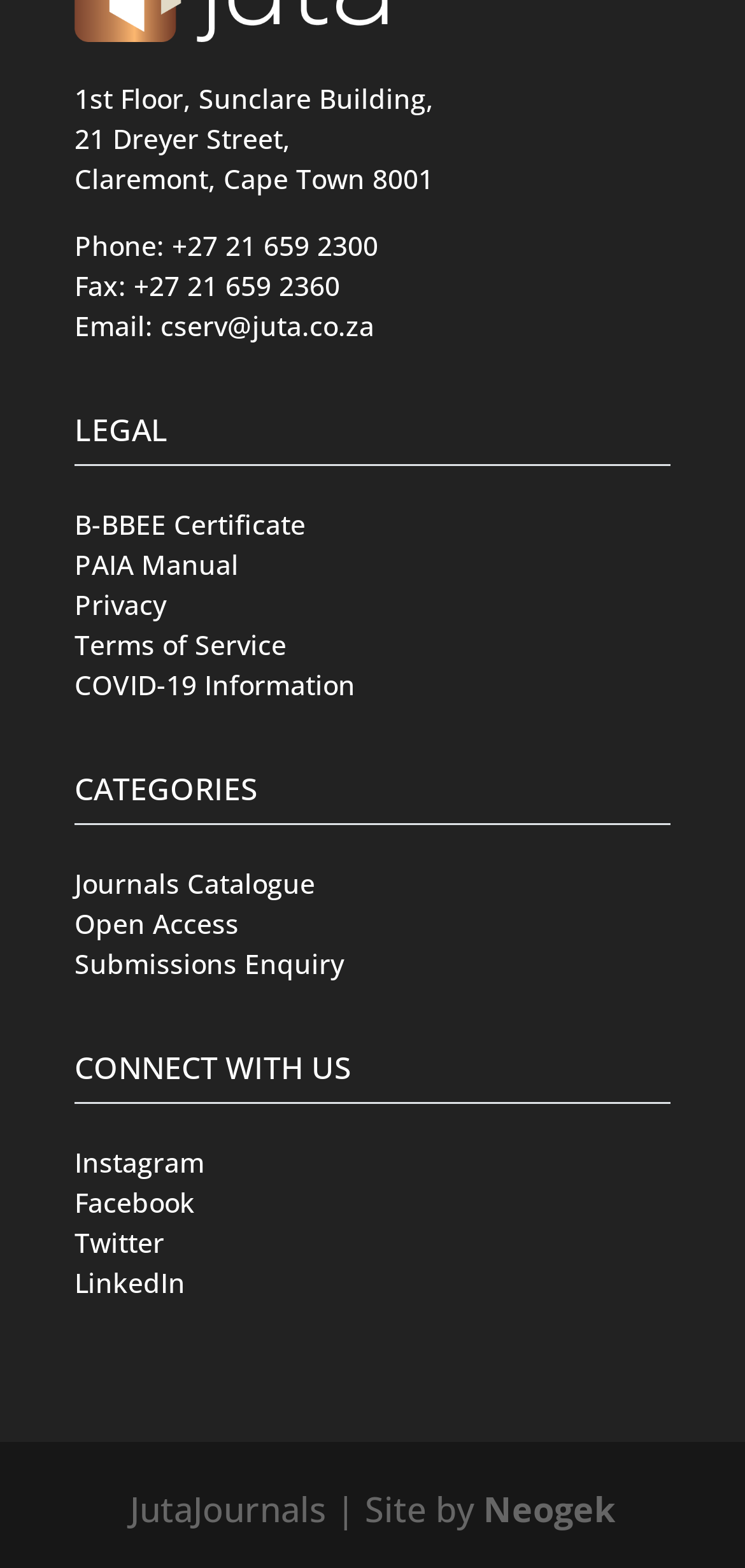Given the element description: "Terms of Service", predict the bounding box coordinates of this UI element. The coordinates must be four float numbers between 0 and 1, given as [left, top, right, bottom].

[0.1, 0.4, 0.385, 0.423]